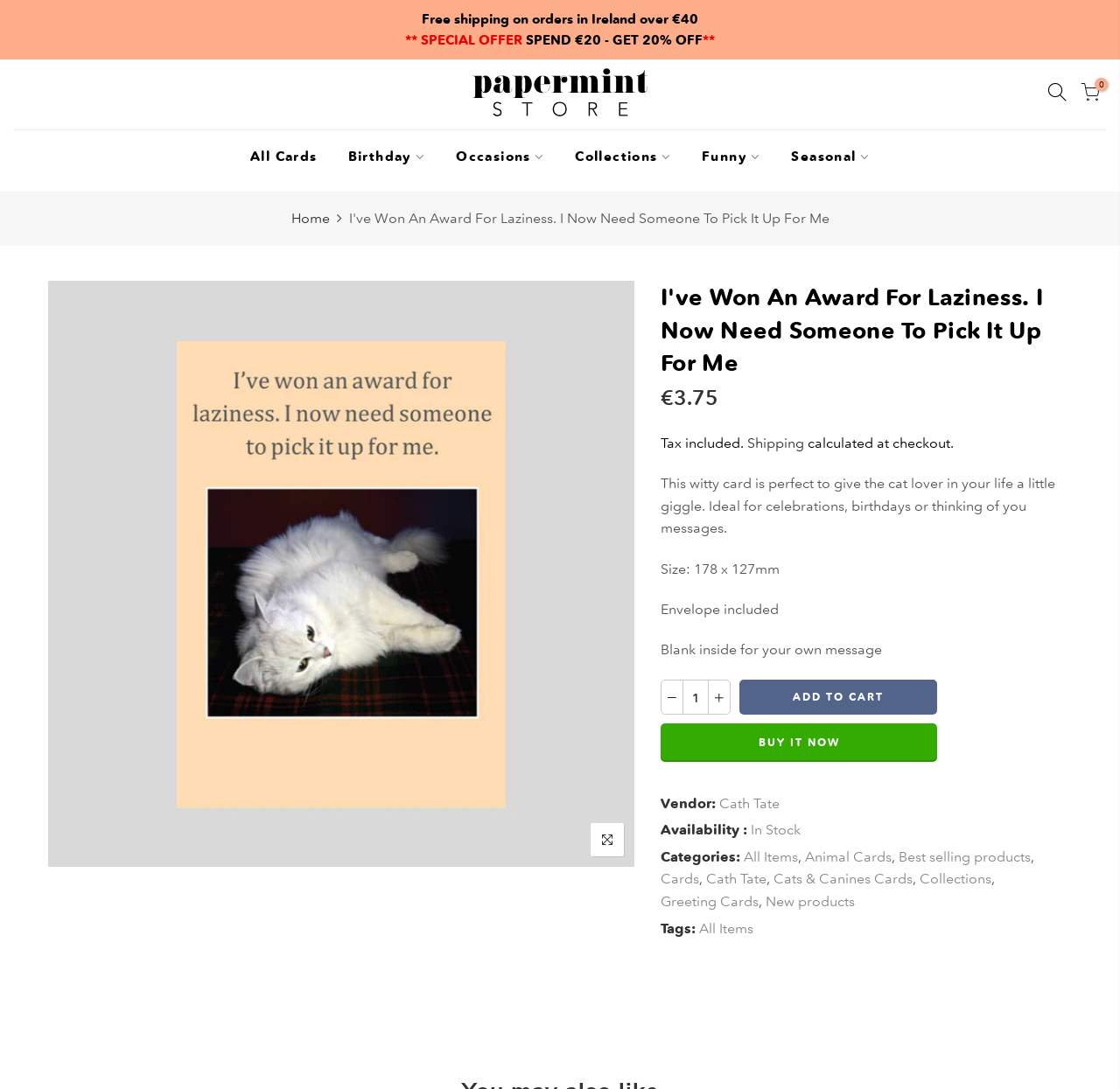Identify the bounding box coordinates of the specific part of the webpage to click to complete this instruction: "Click the 'All Cards' link".

[0.21, 0.12, 0.297, 0.168]